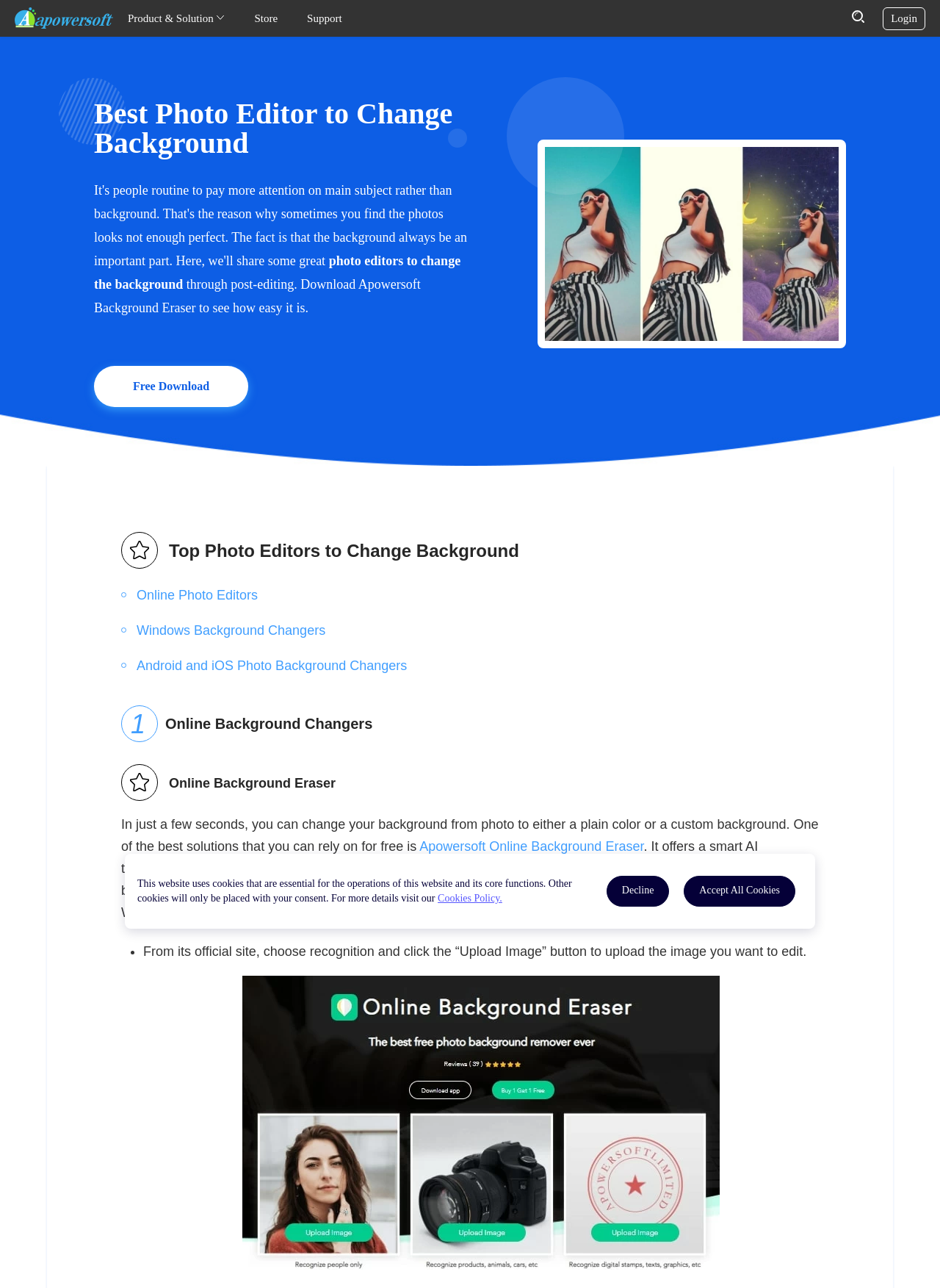Please determine the bounding box coordinates for the element that should be clicked to follow these instructions: "Visit the Online Photo Editors page".

[0.129, 0.448, 0.274, 0.476]